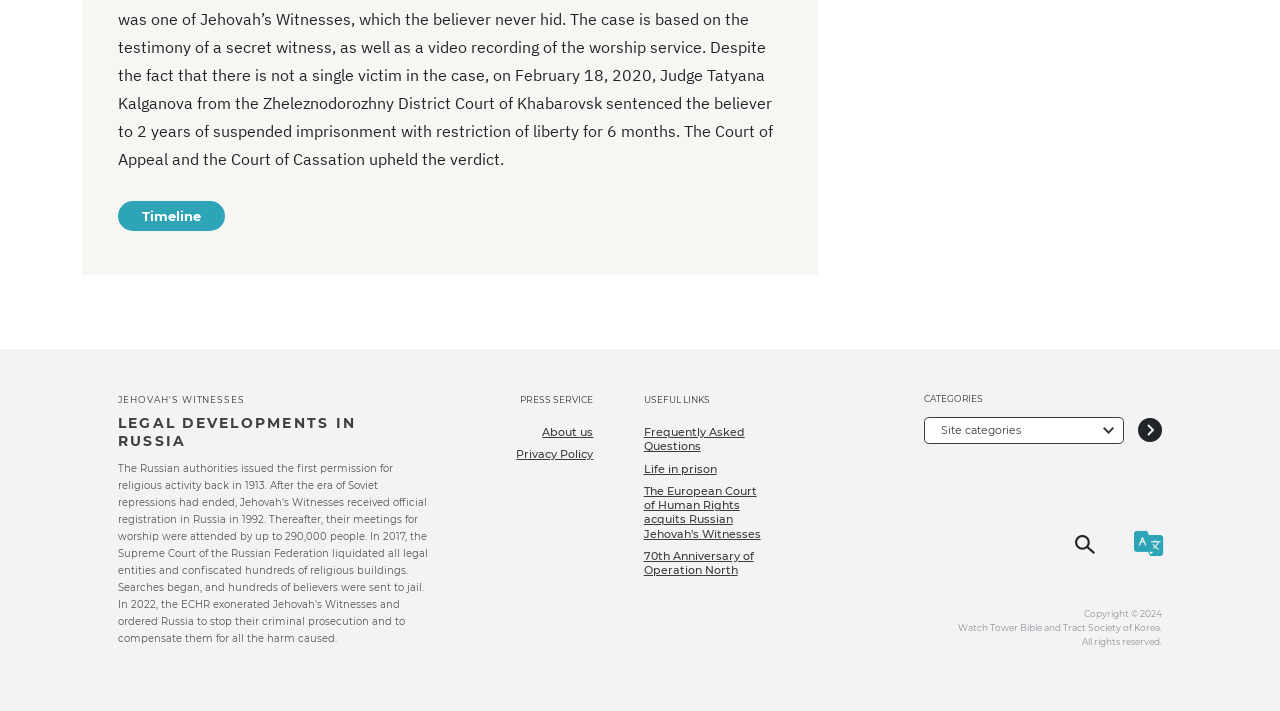Provide the bounding box coordinates of the area you need to click to execute the following instruction: "View Frequently Asked Questions".

[0.503, 0.598, 0.582, 0.638]